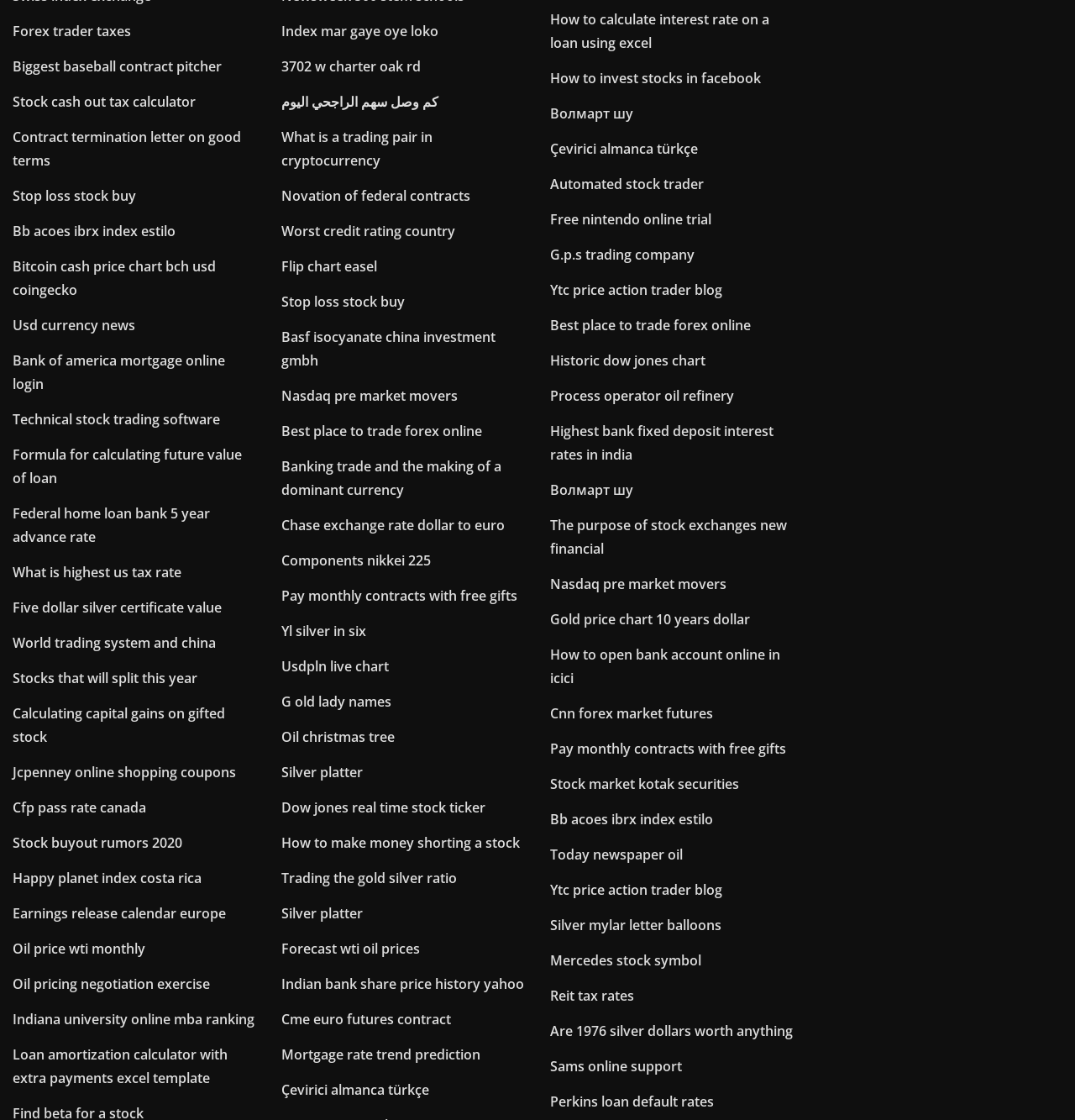Identify the bounding box coordinates for the element that needs to be clicked to fulfill this instruction: "Visit 'Stock cash out tax calculator'". Provide the coordinates in the format of four float numbers between 0 and 1: [left, top, right, bottom].

[0.012, 0.083, 0.182, 0.099]